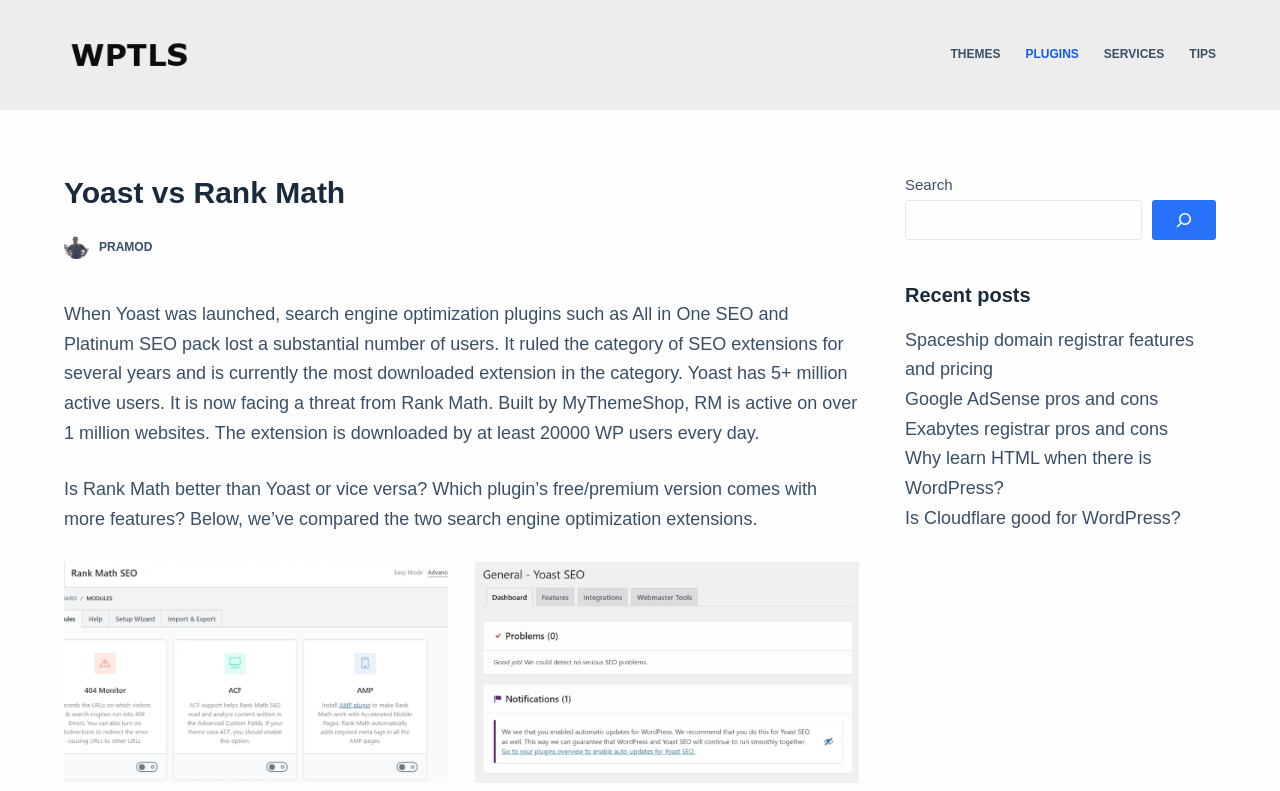Locate the primary heading on the webpage and return its text.

Yoast vs Rank Math